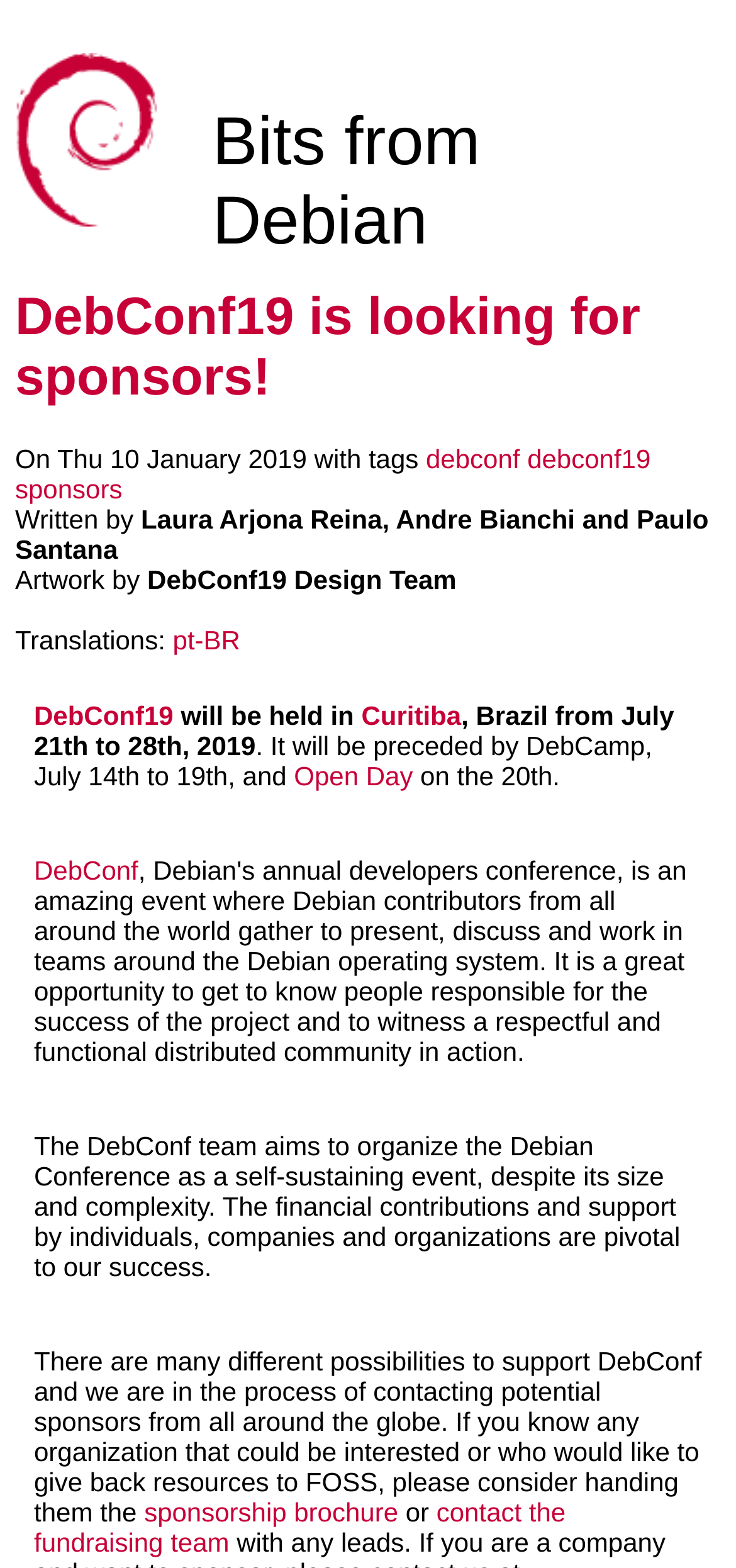What is the team looking for?
Could you answer the question with a detailed and thorough explanation?

I found the answer by looking at the text content of the webpage, specifically the sentence 'DebConf19 is looking for sponsors!' which indicates that the team is looking for sponsors.